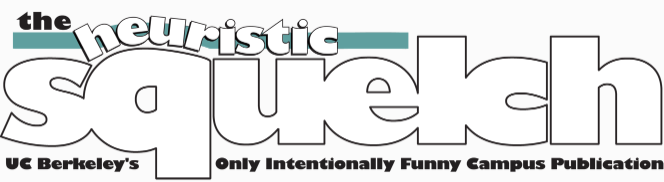What type of content does the publication likely feature?
Use the information from the image to give a detailed answer to the question.

The publication's focus on humor and satire, as well as its light-hearted and creative aesthetics, suggest that it likely features comedic relief and entertaining content for its audience, which includes students.